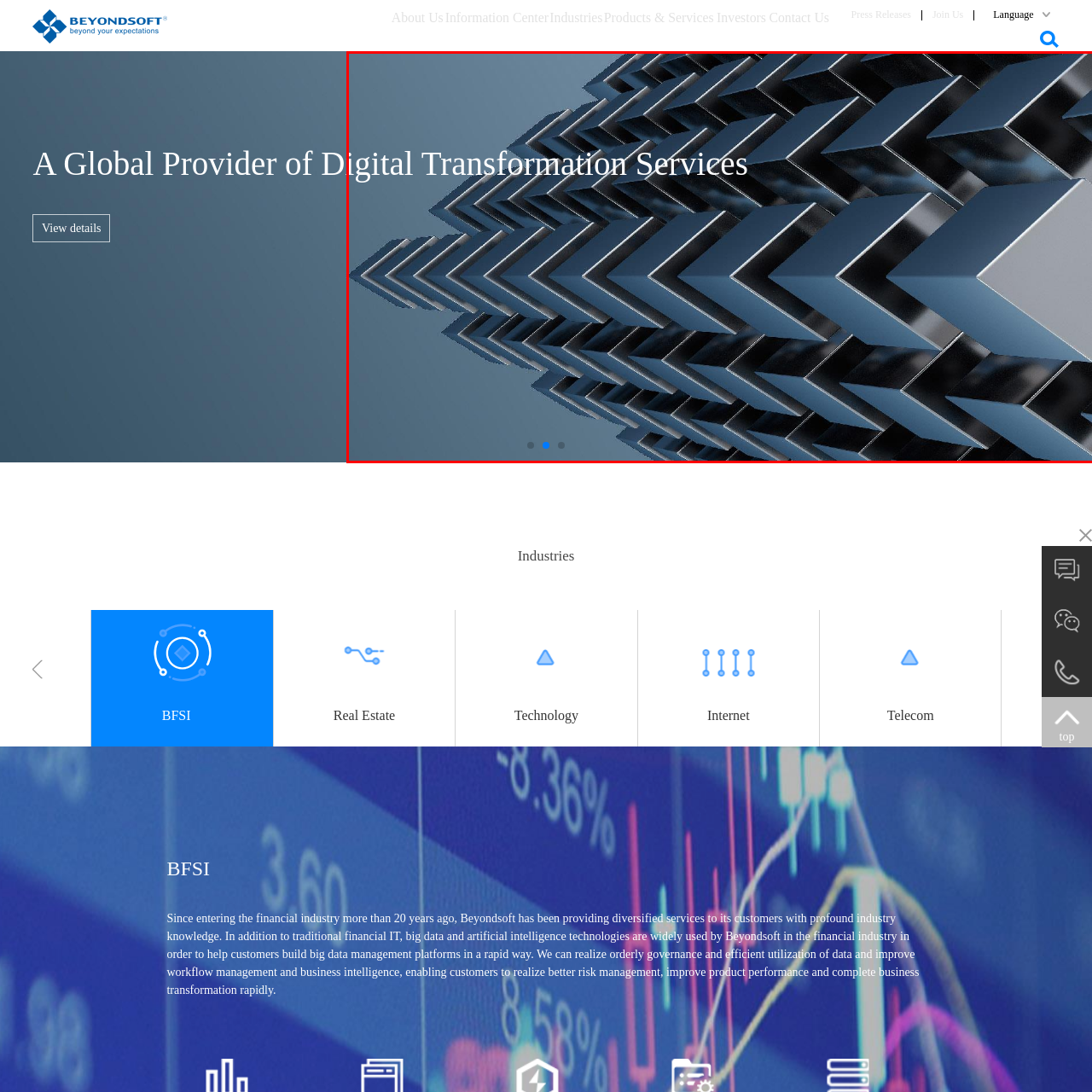What is the theme emphasized by the bold text?
Take a look at the image highlighted by the red bounding box and provide a detailed answer to the question.

The bold text 'Digital Transformation Services' overlaid on the design emphasizes the theme of innovation and technology, conveying the concept of progress and advancement in the digital realm.